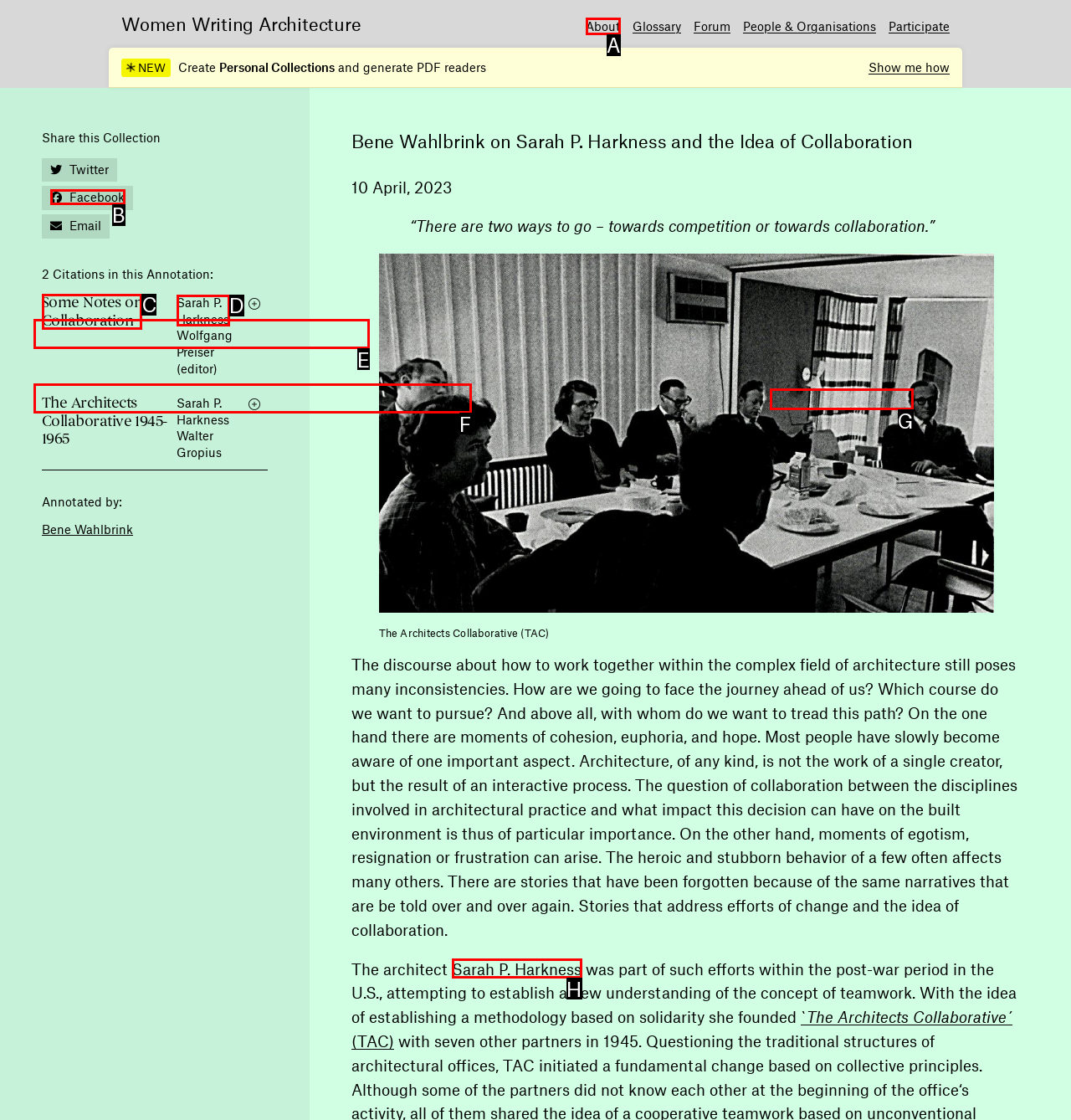Tell me which one HTML element I should click to complete this task: Click on 'About' Answer with the option's letter from the given choices directly.

A